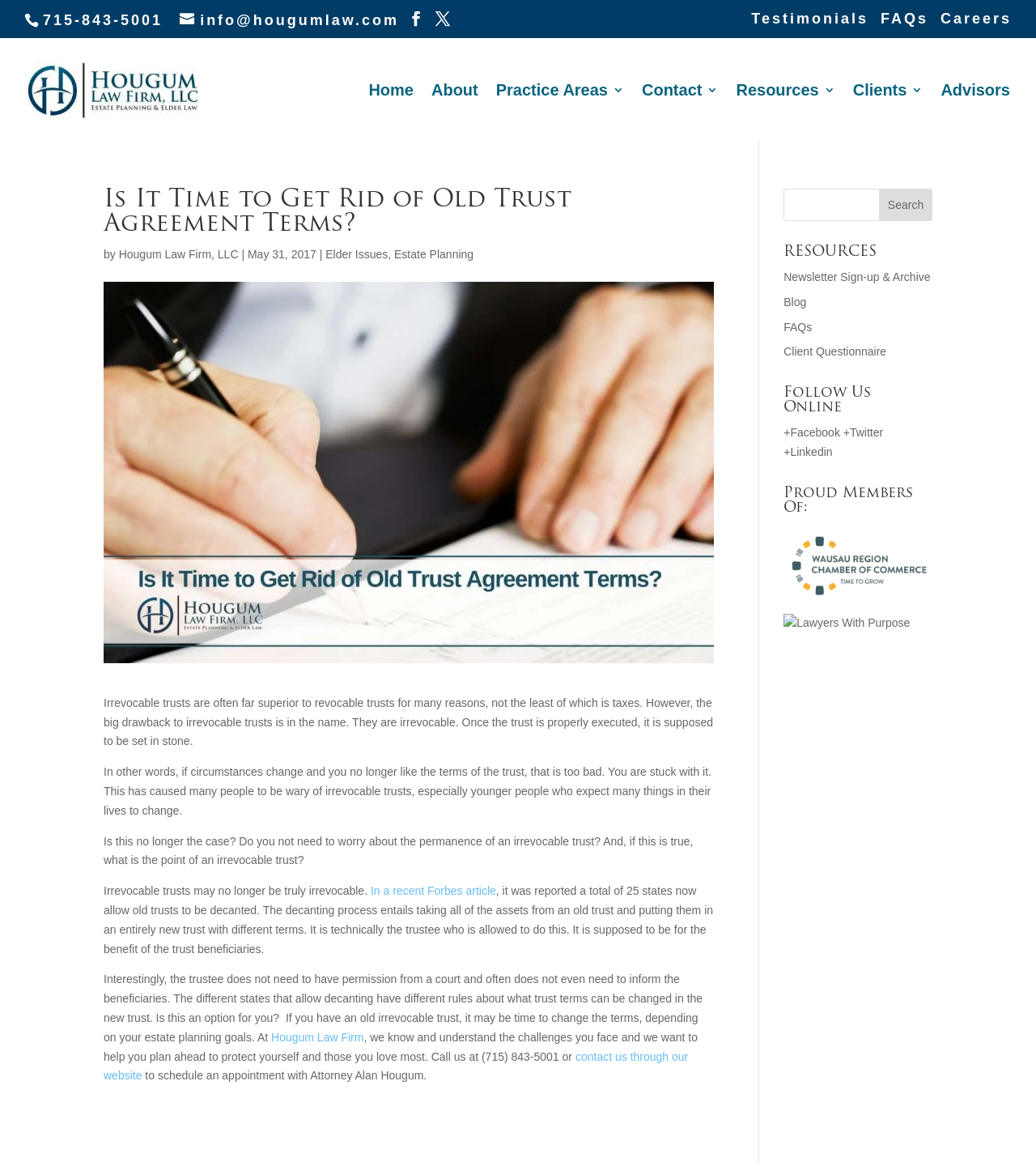Determine the bounding box coordinates of the clickable element to achieve the following action: 'Click on The Wandering Daughter logo'. Provide the coordinates as four float values between 0 and 1, formatted as [left, top, right, bottom].

None